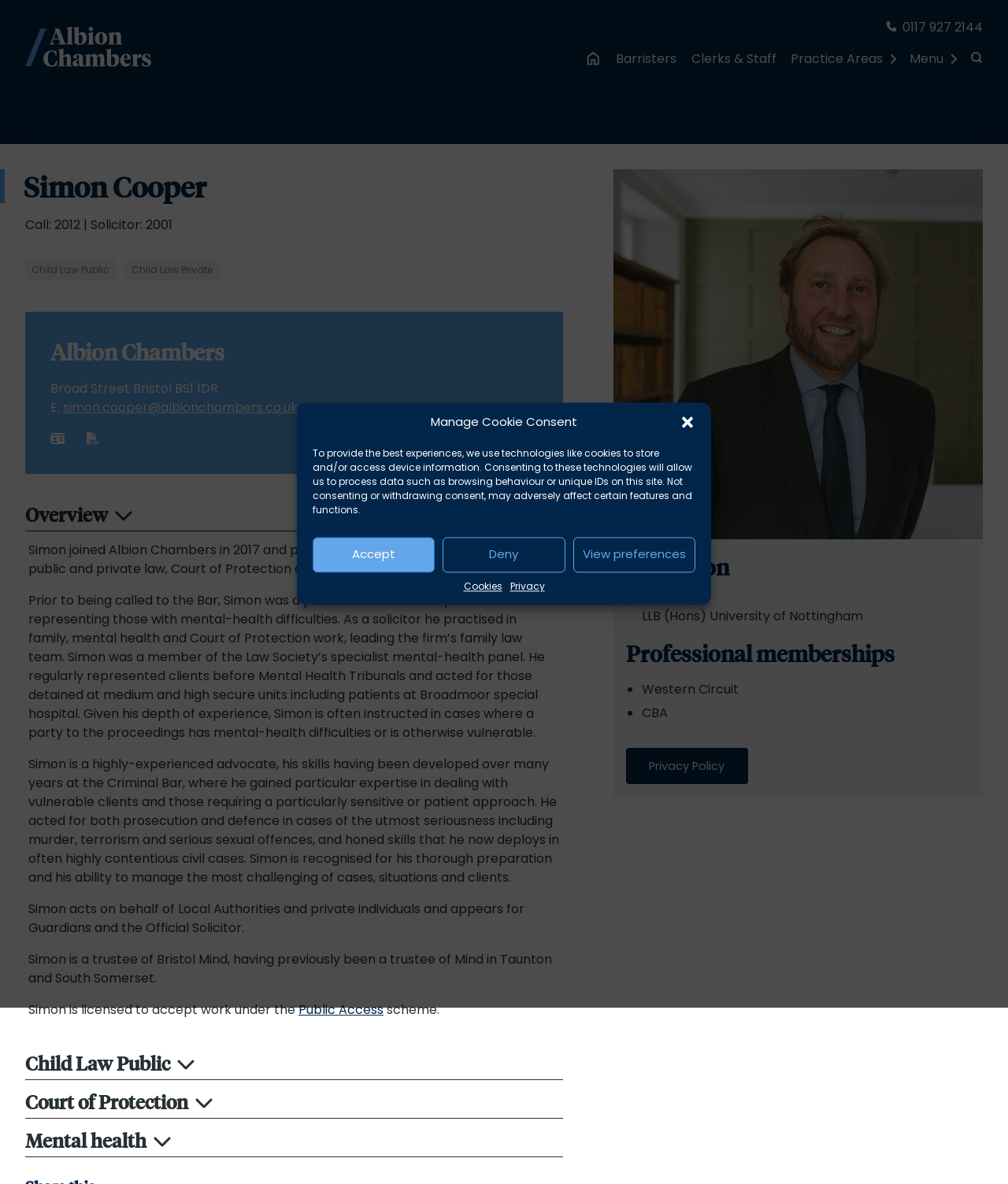Please locate the bounding box coordinates of the element that should be clicked to complete the given instruction: "Search for something".

[0.956, 0.043, 0.975, 0.058]